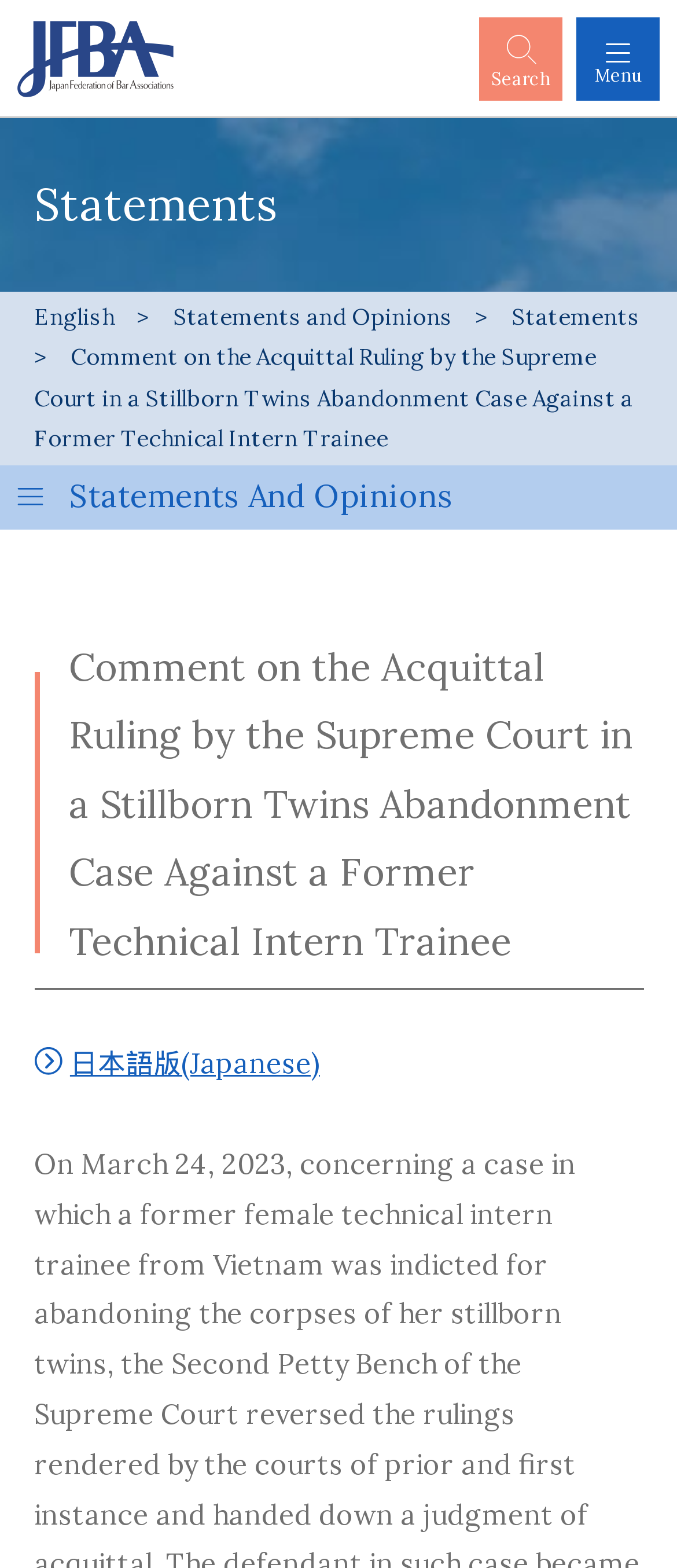Determine the bounding box for the described HTML element: "Statements". Ensure the coordinates are four float numbers between 0 and 1 in the format [left, top, right, bottom].

[0.755, 0.193, 0.945, 0.212]